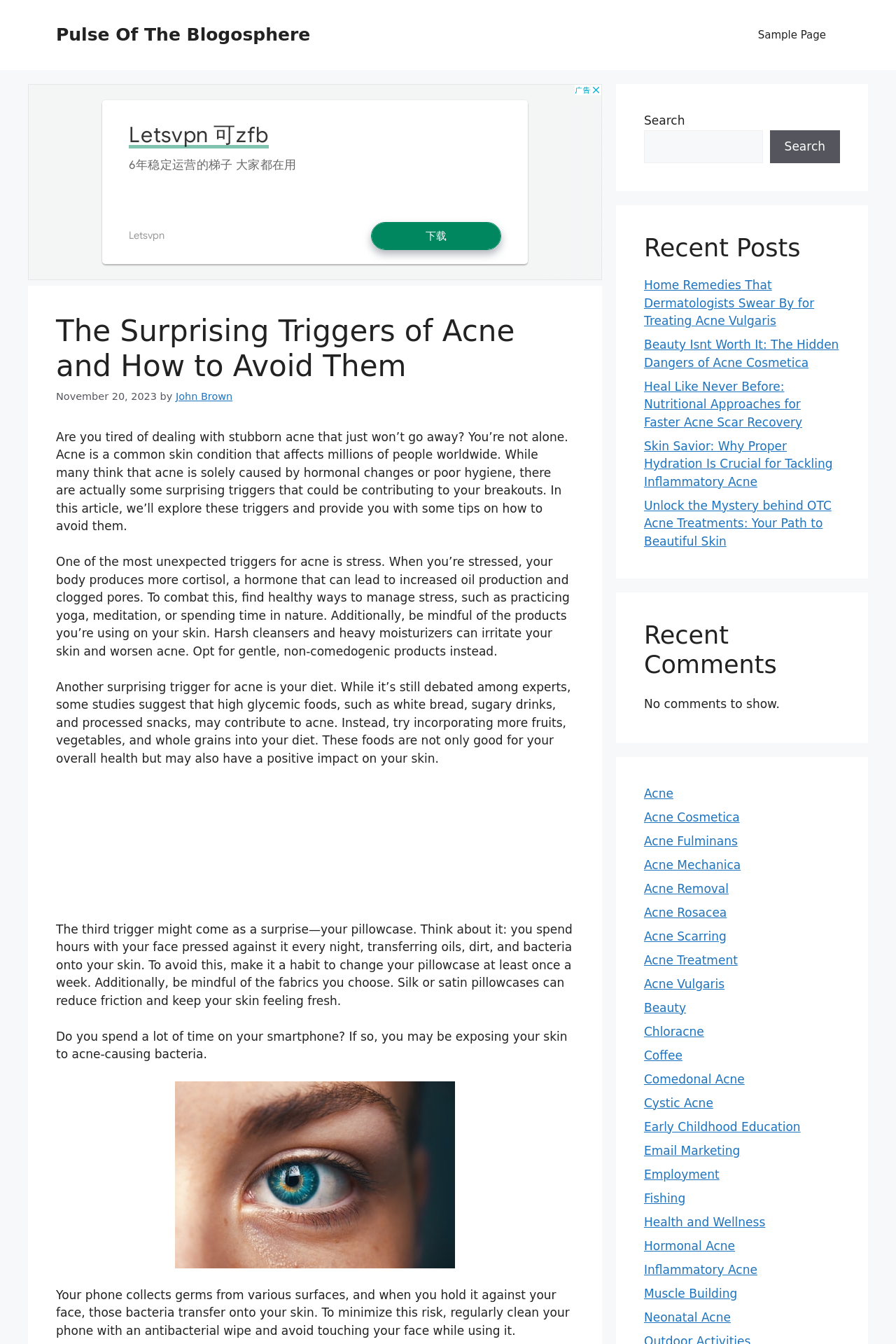Explain the contents of the webpage comprehensively.

The webpage is an article about acne, specifically discussing surprising triggers of acne and how to avoid them. At the top of the page, there is a banner with the site's name, "Pulse Of The Blogosphere", and a navigation menu with a link to a "Sample Page". Below the banner, there is an advertisement iframe.

The main content of the article is divided into sections, each with a heading and a block of text. The first section has a heading "The Surprising Triggers of Acne and How to Avoid Them" and an introduction to the topic of acne. The following sections discuss specific triggers of acne, including stress, diet, and pillowcases, with tips on how to avoid them.

To the right of the main content, there are three columns of complementary information. The first column has a search box with a button and a heading "Recent Posts" followed by a list of links to other articles related to acne. The second column has a heading "Recent Comments" but indicates that there are no comments to show. The third column has a list of links to various topics related to acne, beauty, and health.

At the bottom of the page, there is an image related to acne, and the article concludes with a final section discussing the importance of keeping one's phone clean to avoid acne-causing bacteria.

Overall, the webpage is a informative article about acne, with a clear structure and easy-to-read content, accompanied by relevant links and an image.